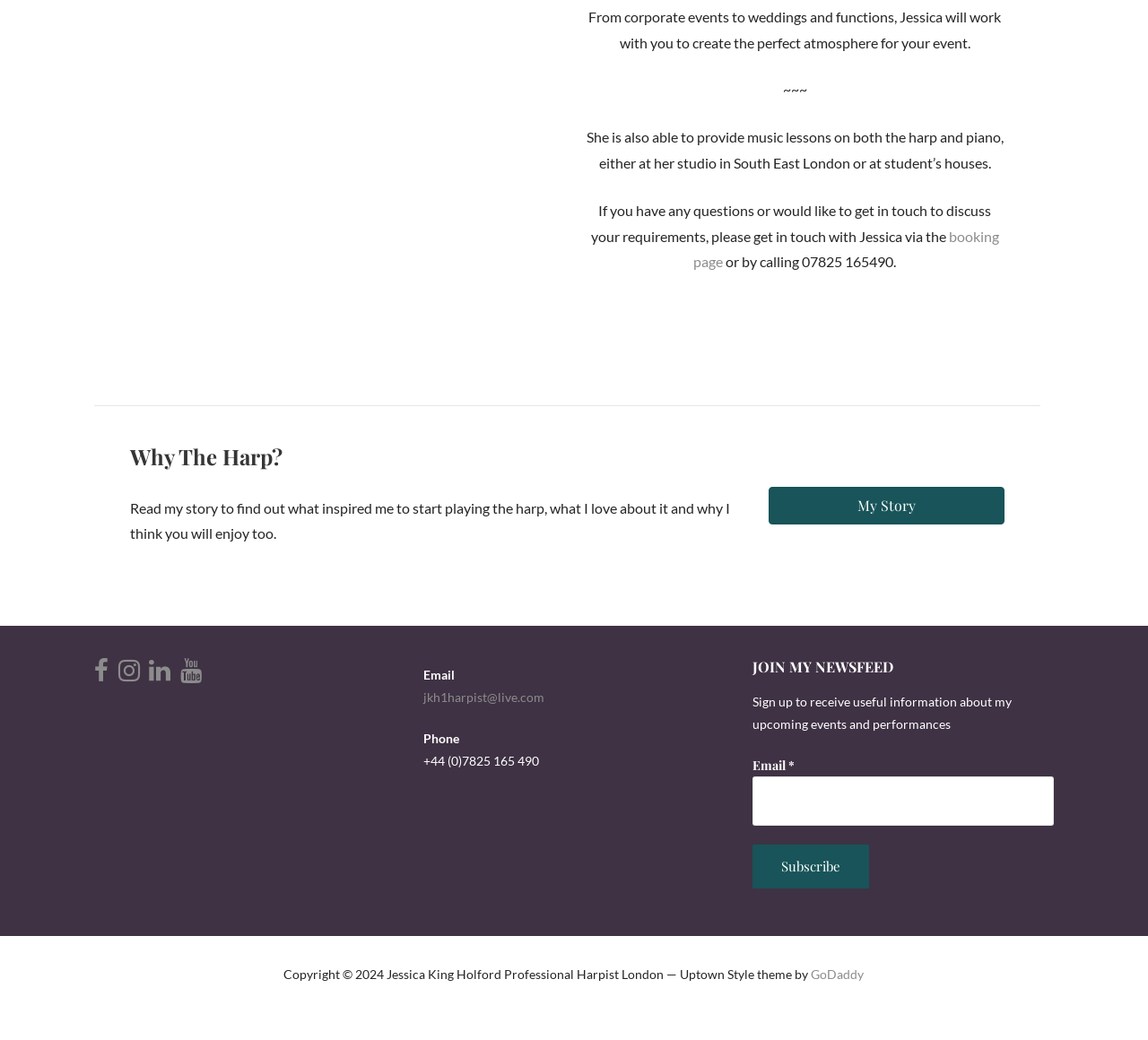Please identify the bounding box coordinates of the element on the webpage that should be clicked to follow this instruction: "Click the 'booking page' link". The bounding box coordinates should be given as four float numbers between 0 and 1, formatted as [left, top, right, bottom].

[0.604, 0.219, 0.87, 0.26]